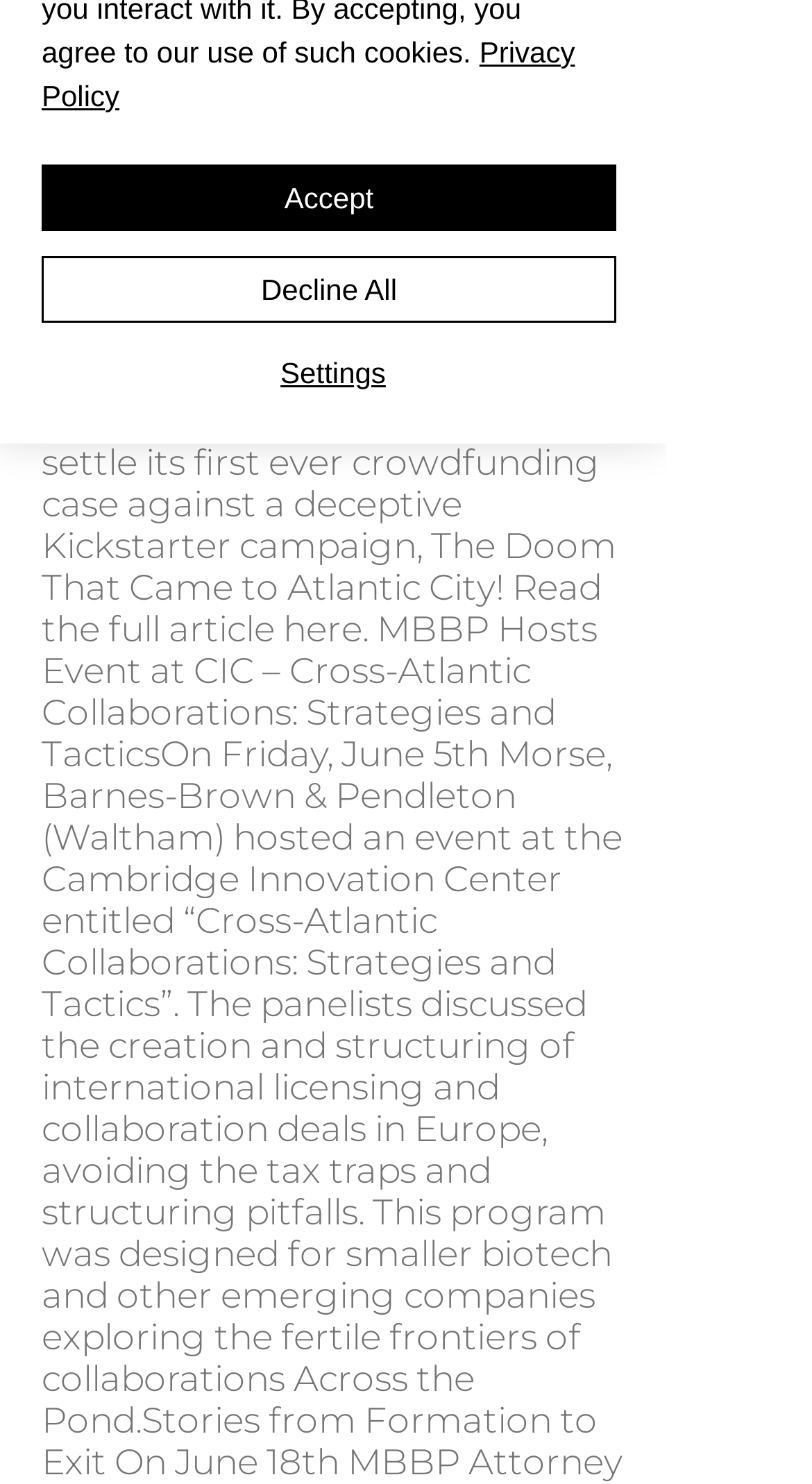Identify the bounding box for the given UI element using the description provided. Coordinates should be in the format (top-left x, top-left y, bottom-right x, bottom-right y) and must be between 0 and 1. Here is the description: Cambridge Innovation Center

[0.051, 0.578, 0.692, 0.606]